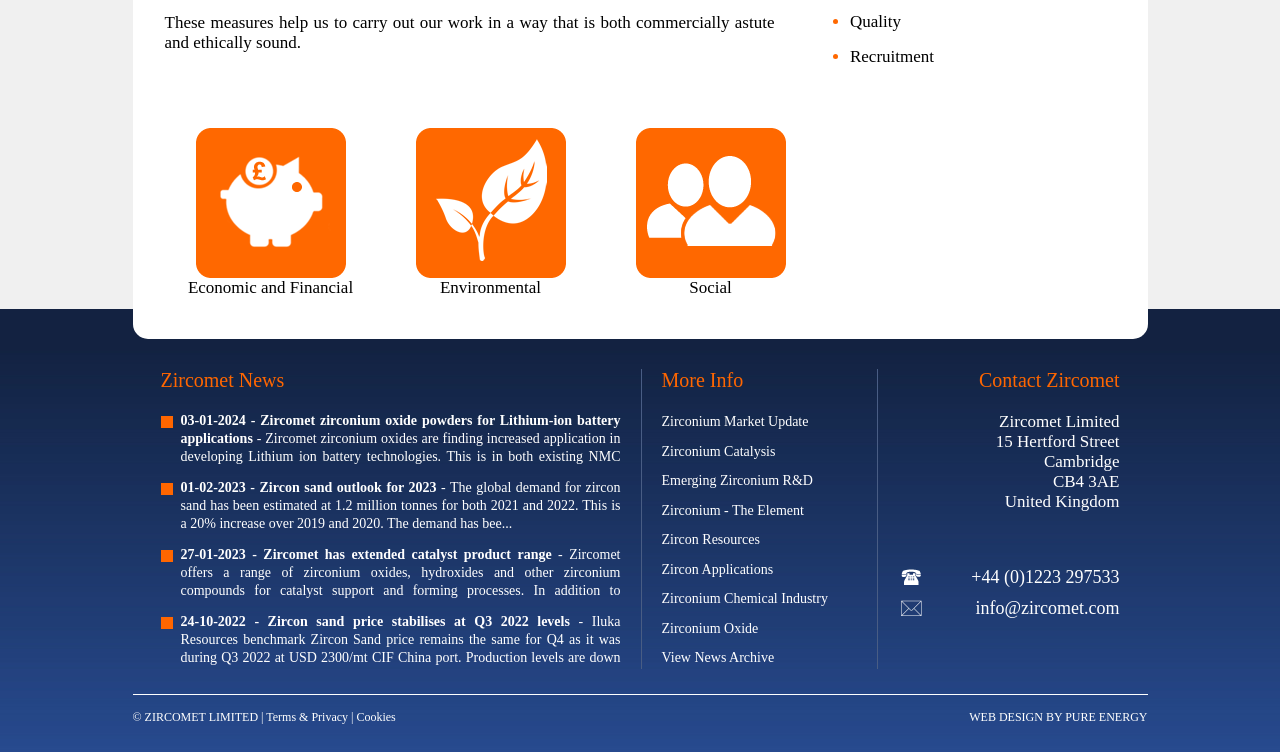For the element described, predict the bounding box coordinates as (top-left x, top-left y, bottom-right x, bottom-right y). All values should be between 0 and 1. Element description: Zirconium Oxide

[0.517, 0.825, 0.592, 0.845]